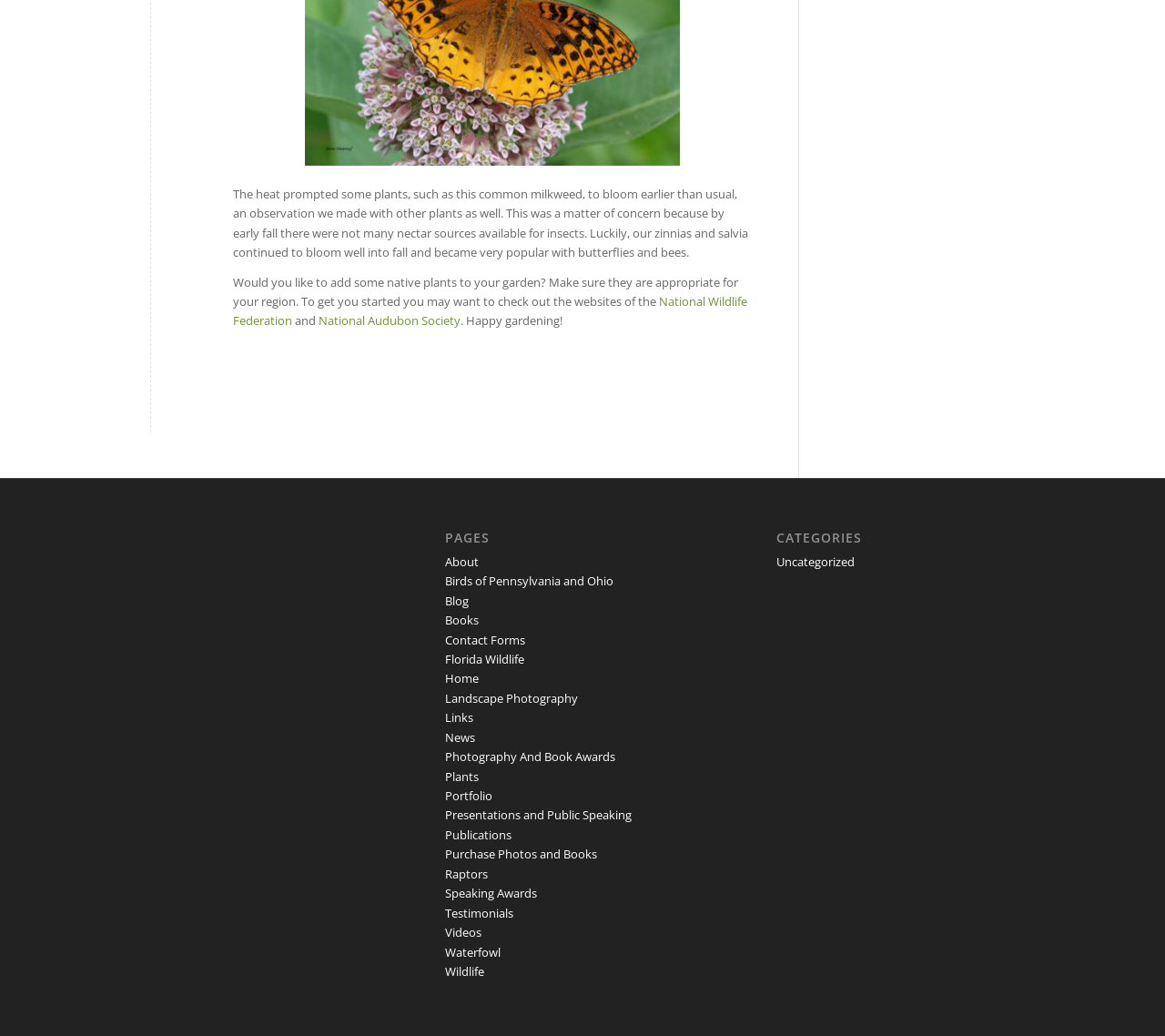Determine the bounding box coordinates of the clickable region to follow the instruction: "Enter your comment".

None